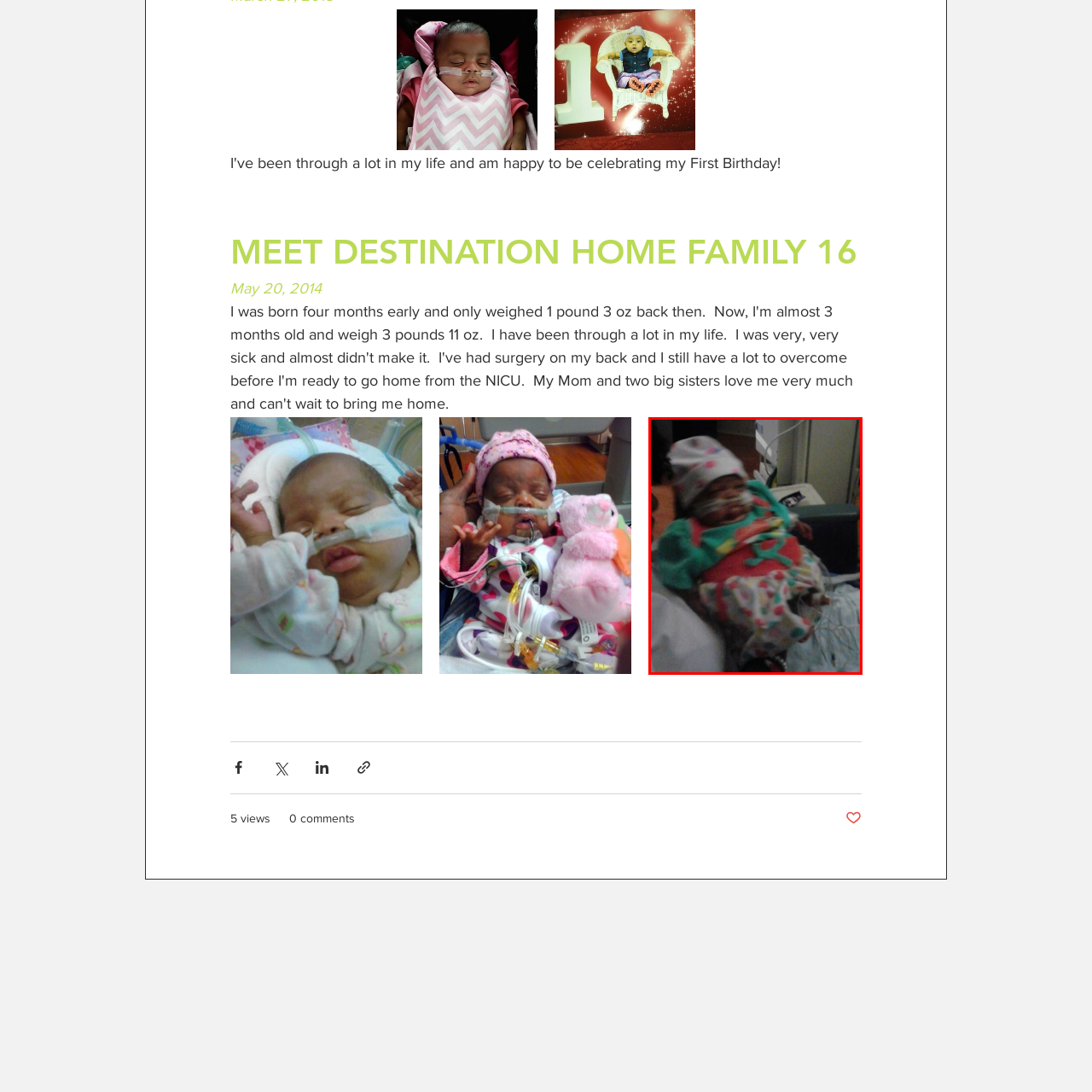Provide a thorough description of the scene captured within the red rectangle.

In this touching image, a newborn baby is cradled gently in the arm of an adult, likely a caregiver or parent. The baby is wearing a colorful outfit adorned with polka dots, featuring a bright, playful design which includes a pink vest and a matching hat. The setting appears to be a hospital room, suggested by the background elements, including medical equipment and bedding. The baby's expression is one of calmness, creating a tender moment that emphasizes the bond between the child and the adult. The soft lighting and intimate composition evoke a sense of warmth and care in this nurturing environment.